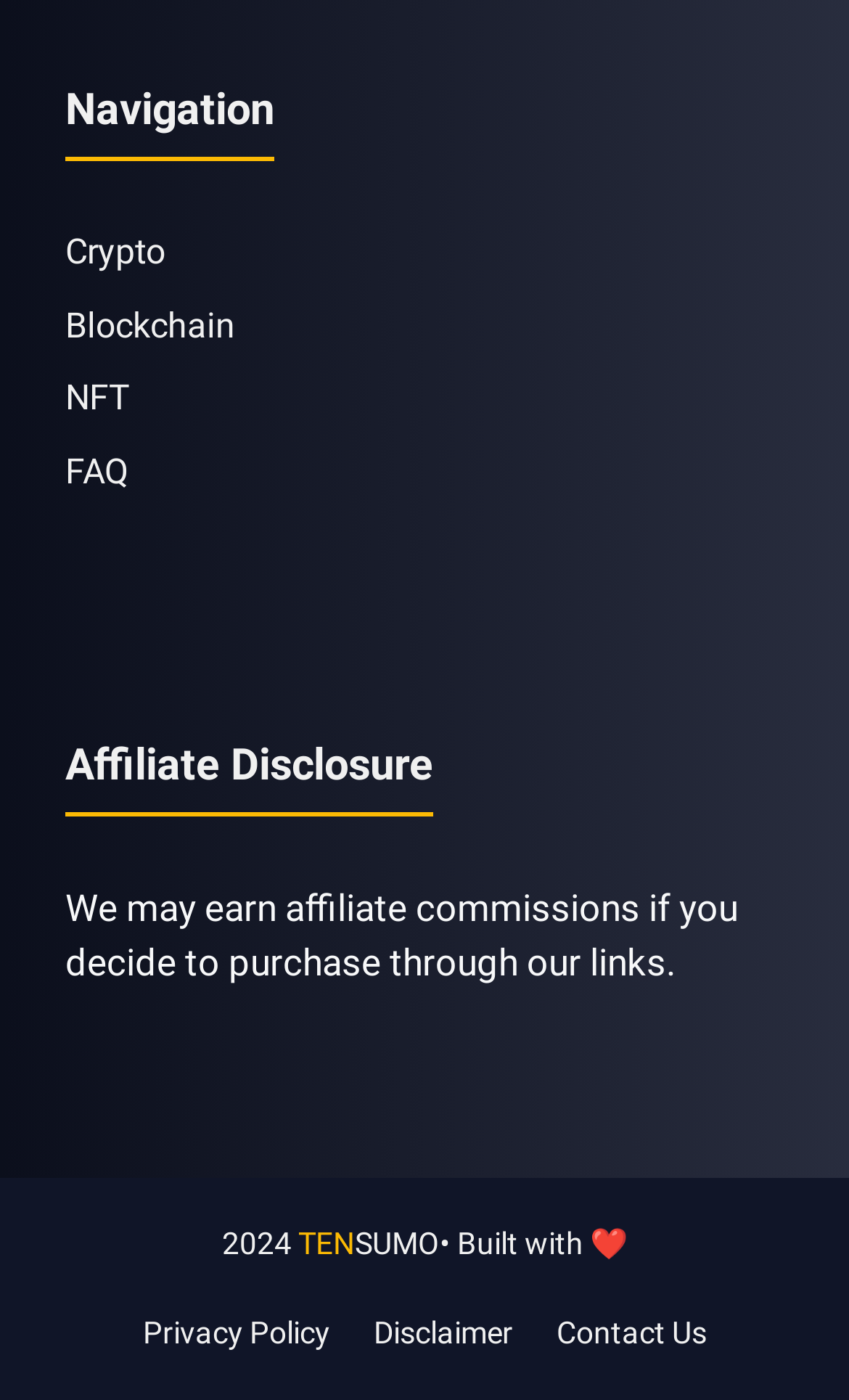Answer the question using only a single word or phrase: 
What is the purpose of the affiliate disclosure?

Earn affiliate commissions